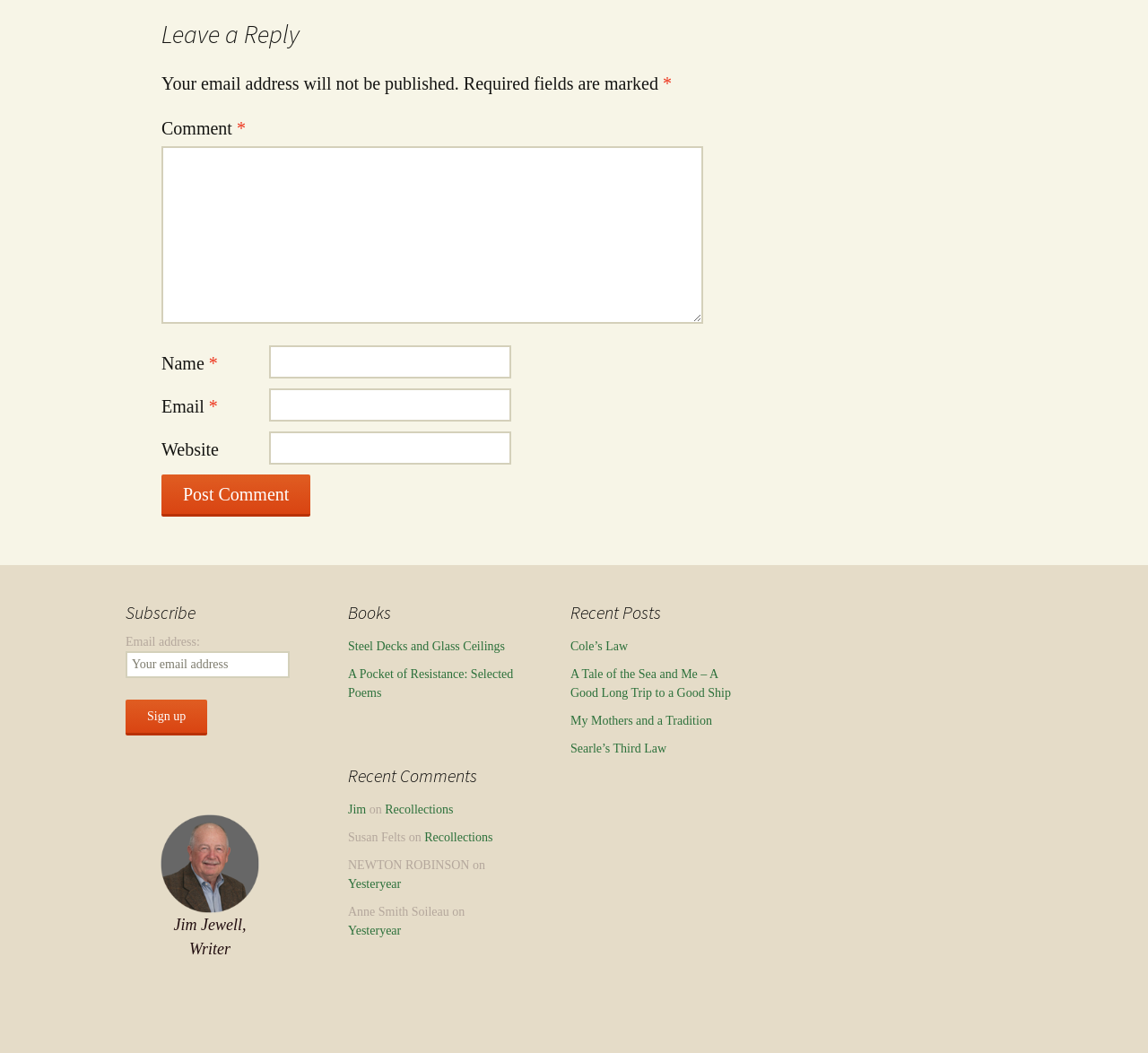Answer the question with a brief word or phrase:
What is the purpose of the 'Post Comment' button?

To submit a comment